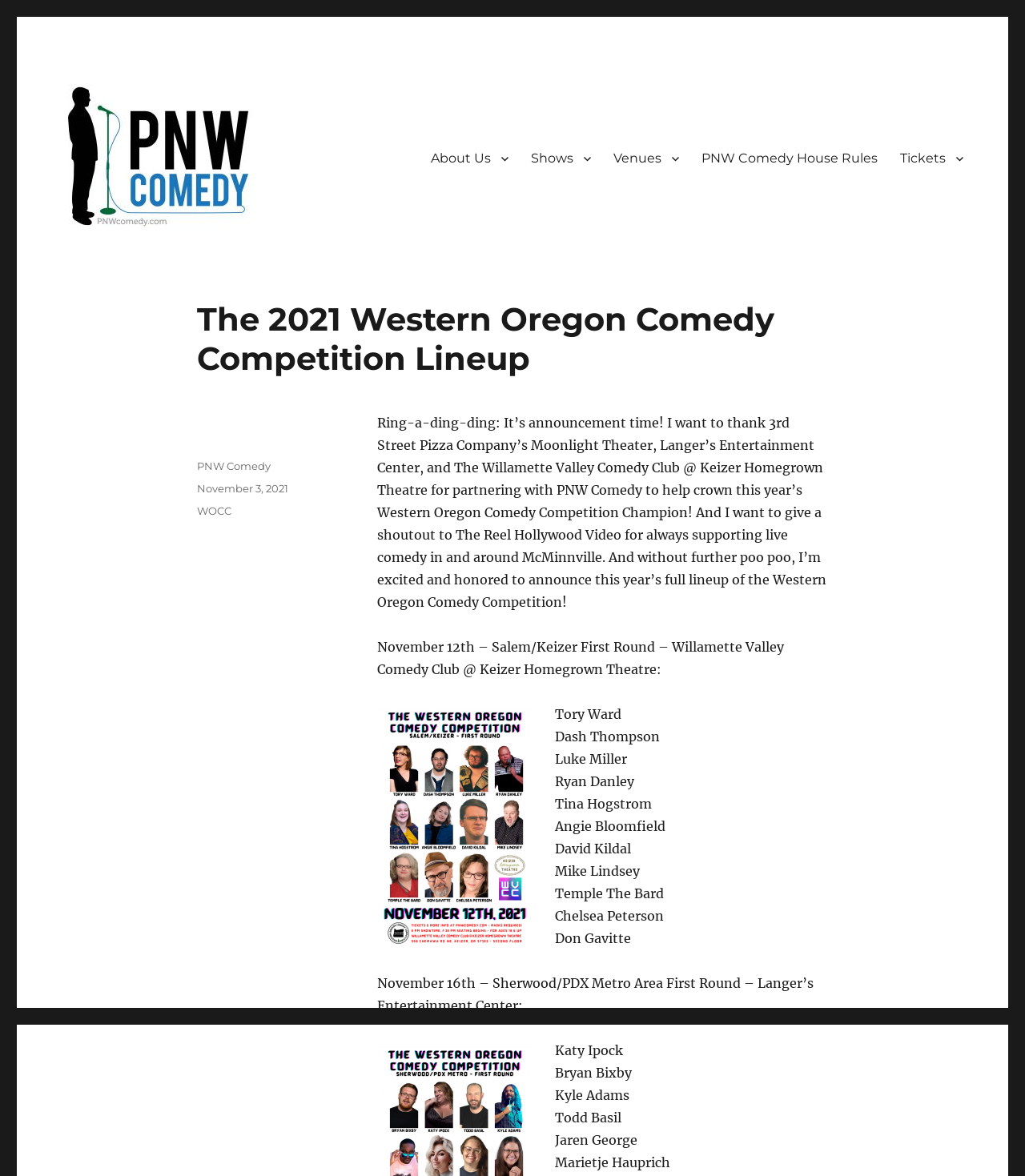Please provide the bounding box coordinate of the region that matches the element description: parent_node: PNW Comedy. Coordinates should be in the format (top-left x, top-left y, bottom-right x, bottom-right y) and all values should be between 0 and 1.

[0.06, 0.071, 0.248, 0.197]